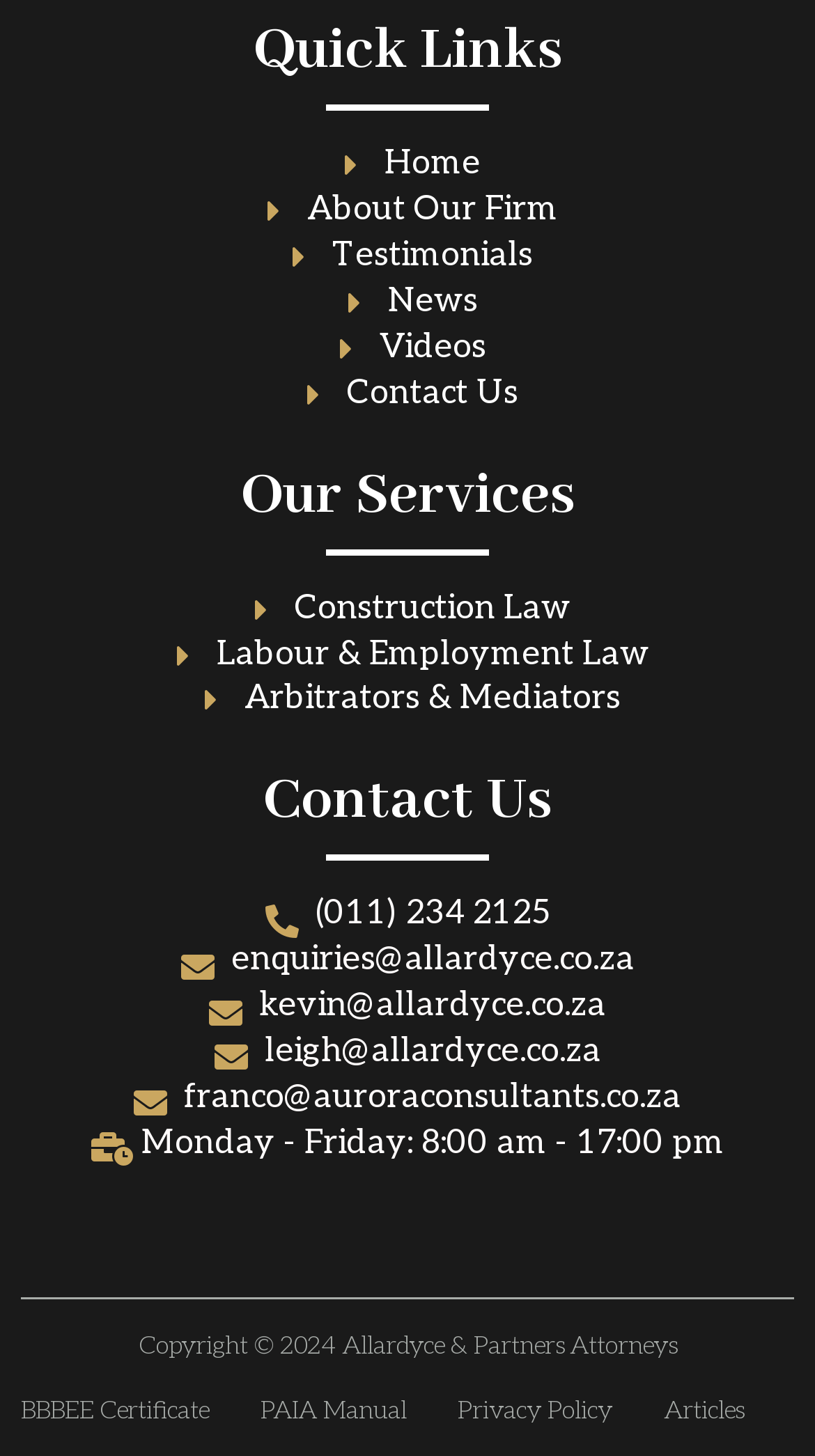Provide the bounding box coordinates of the area you need to click to execute the following instruction: "call the office".

[0.326, 0.613, 0.674, 0.645]